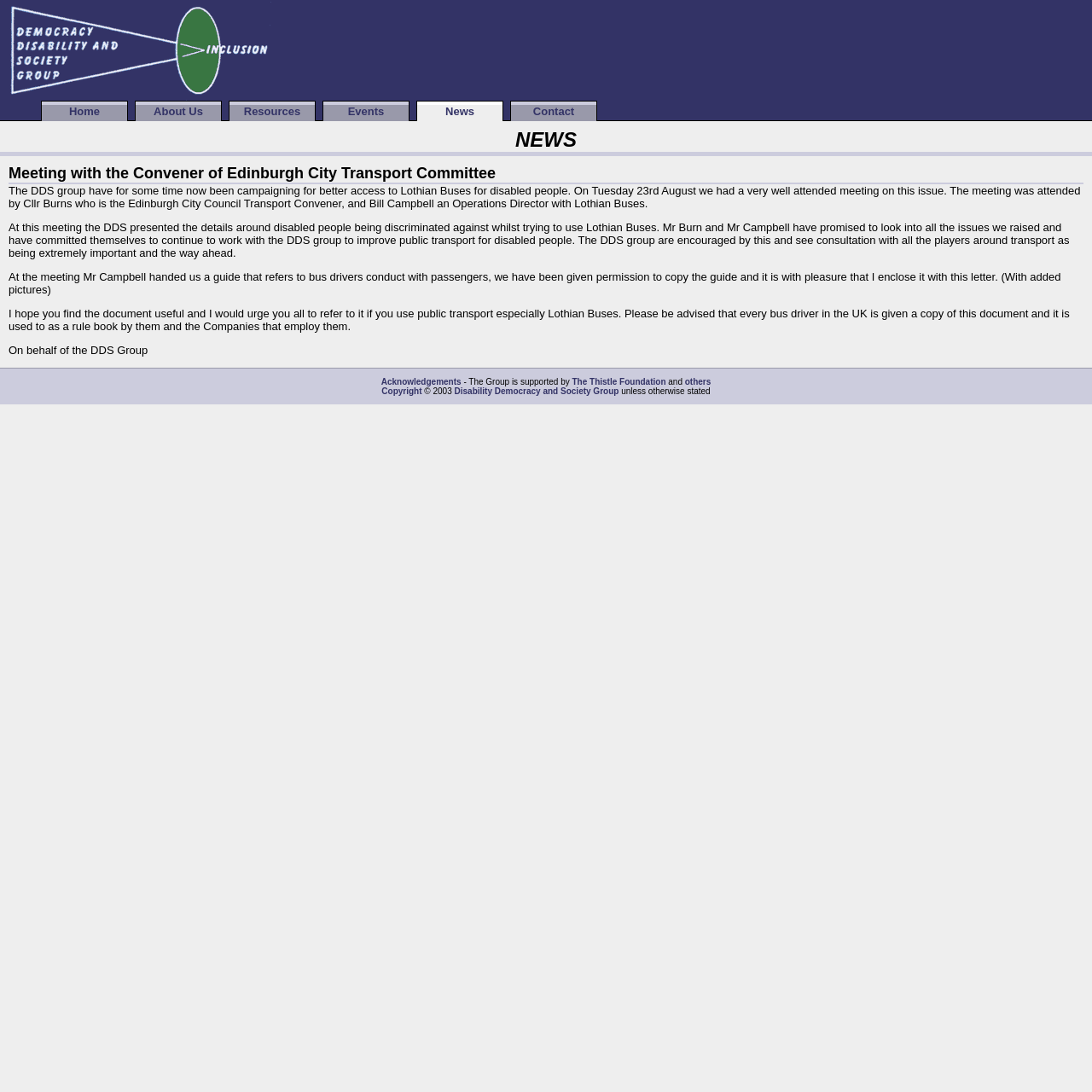Respond to the question below with a single word or phrase:
Who supports the DDS group?

The Thistle Foundation and others